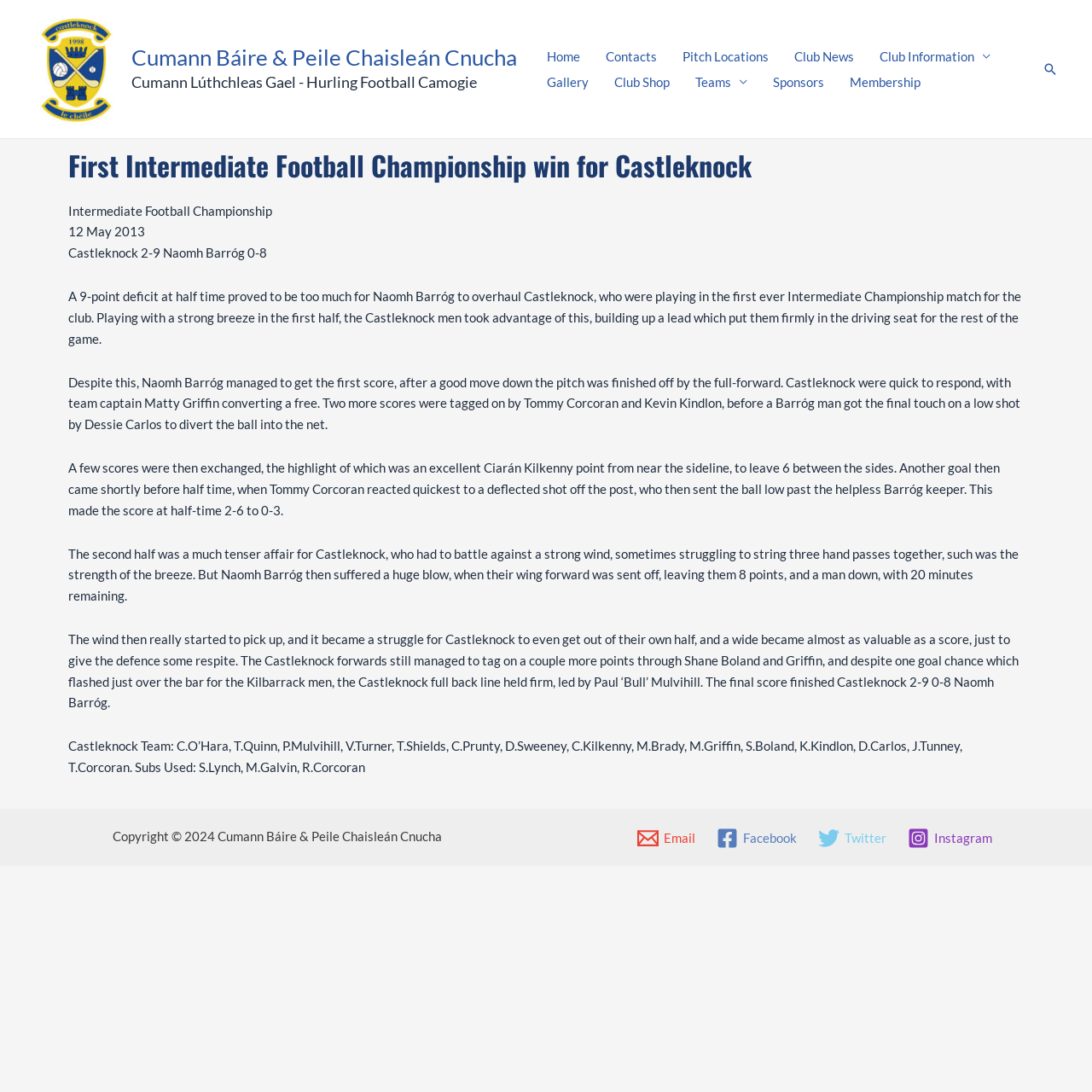Find the bounding box coordinates of the element to click in order to complete the given instruction: "Click the Home link."

[0.489, 0.04, 0.543, 0.063]